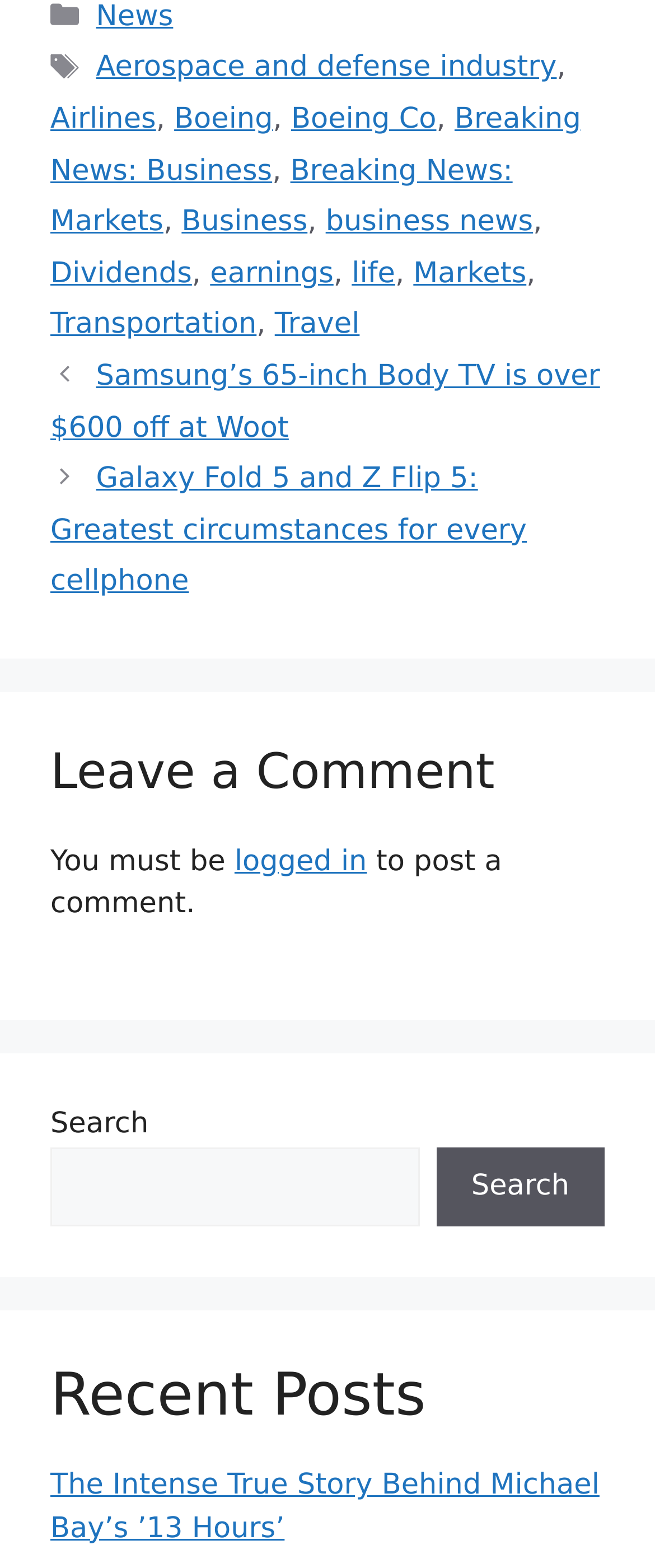What is the purpose of the 'Search' button?
Please craft a detailed and exhaustive response to the question.

The 'Search' button is located at the bottom of the webpage with a bounding box of [0.666, 0.732, 0.923, 0.782]. Its purpose is to allow users to search the website by entering keywords in the search box and clicking the 'Search' button.